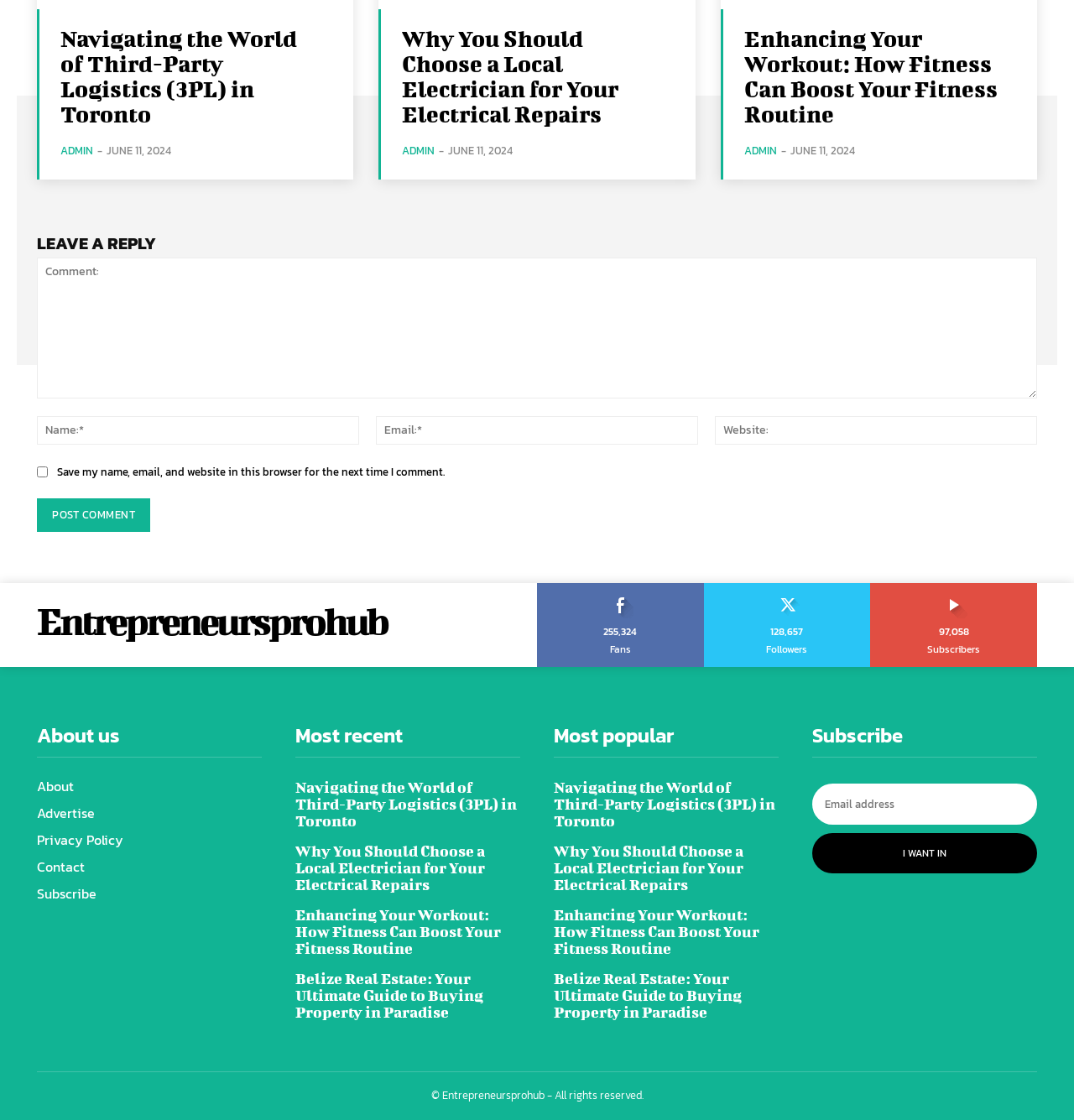Identify the bounding box coordinates for the element you need to click to achieve the following task: "Click on the 'About us' link". Provide the bounding box coordinates as four float numbers between 0 and 1, in the form [left, top, right, bottom].

[0.034, 0.69, 0.244, 0.714]